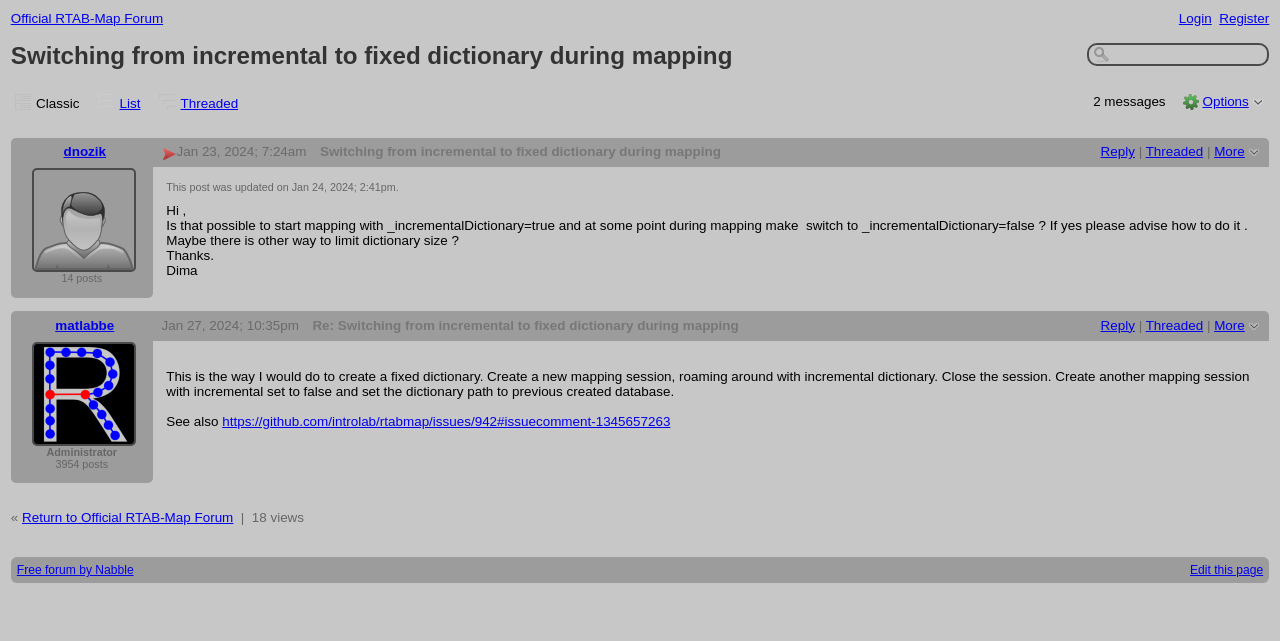Please specify the bounding box coordinates of the clickable region to carry out the following instruction: "Learn more about Non-Ko". The coordinates should be four float numbers between 0 and 1, in the format [left, top, right, bottom].

None